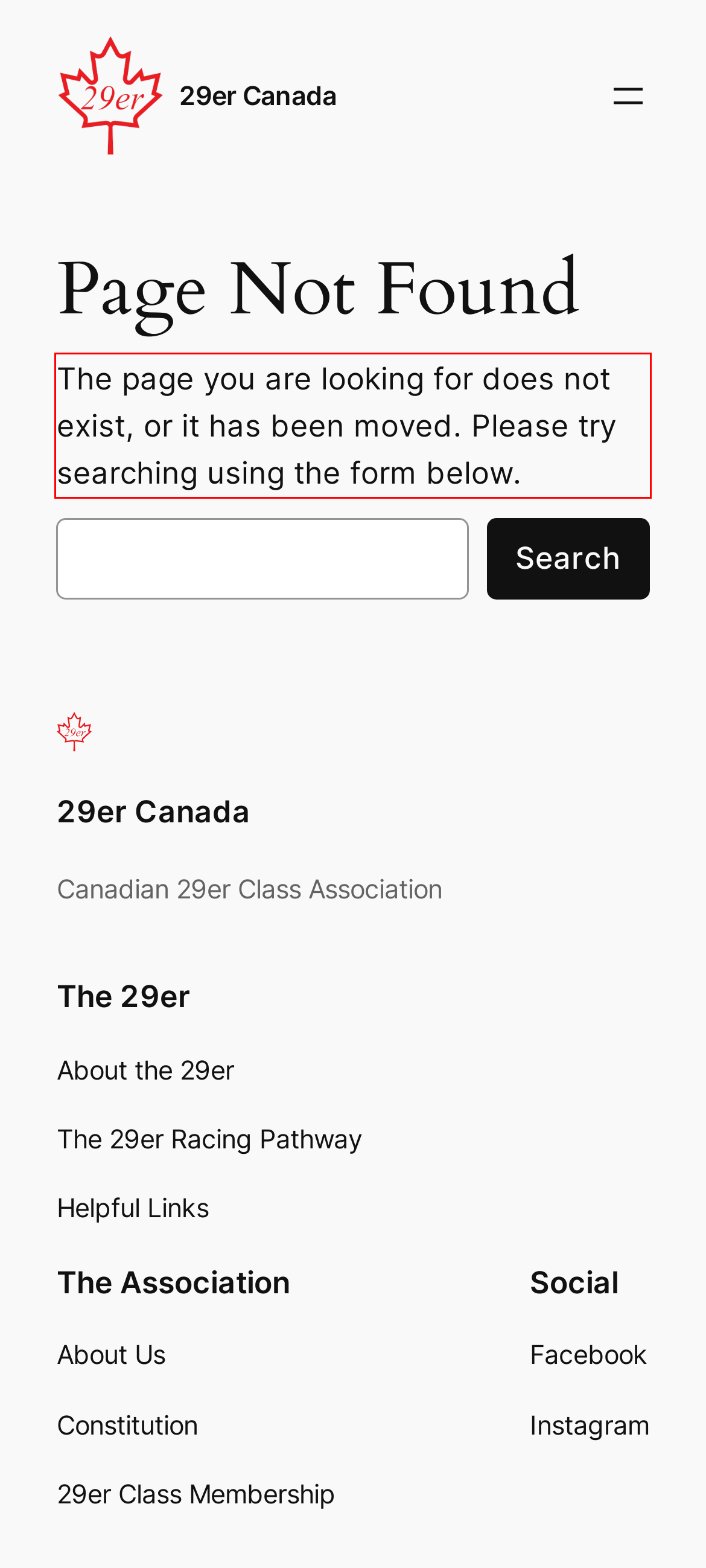Given a screenshot of a webpage, identify the red bounding box and perform OCR to recognize the text within that box.

The page you are looking for does not exist, or it has been moved. Please try searching using the form below.